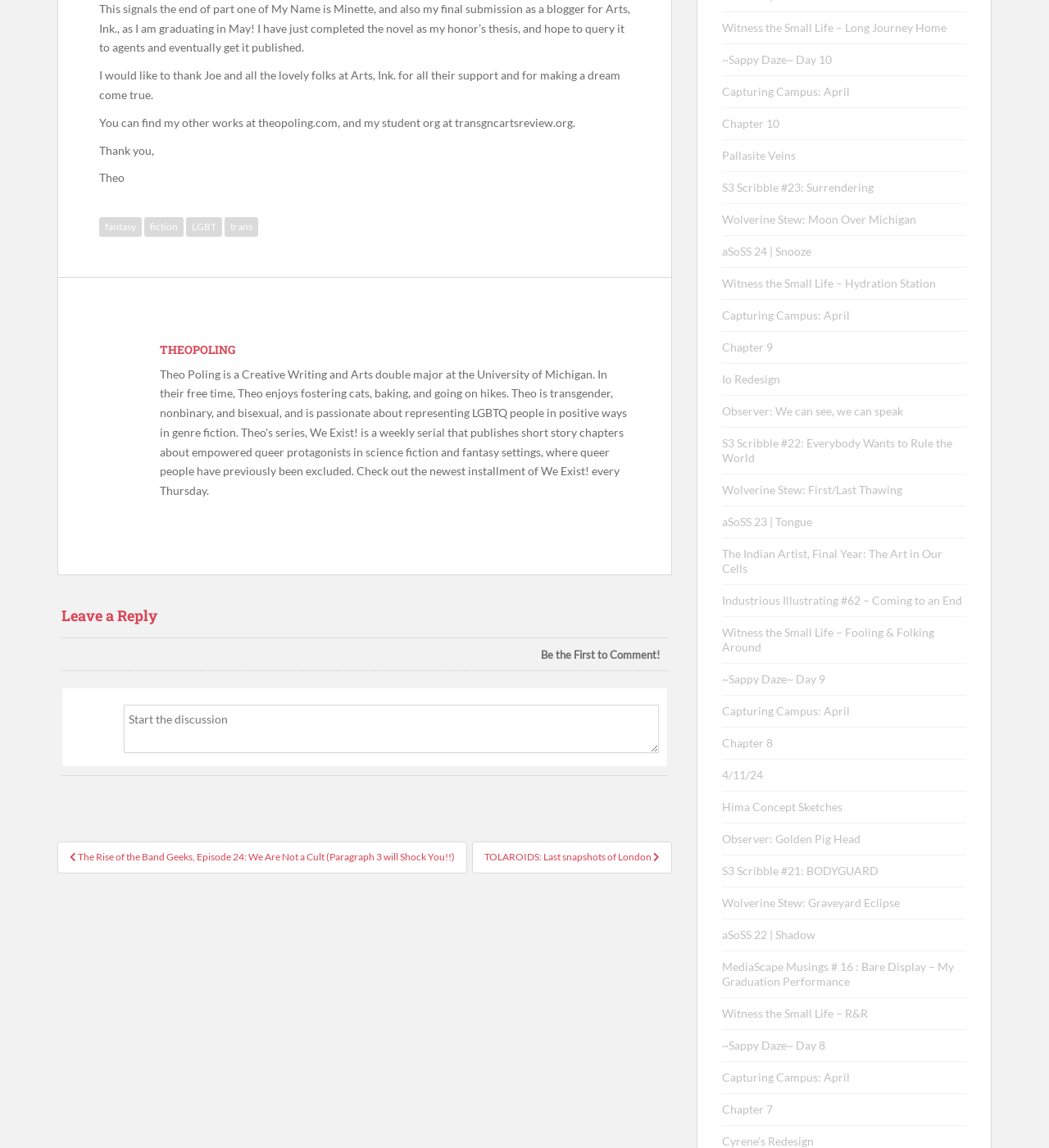Using the provided description: "LGBT", find the bounding box coordinates of the corresponding UI element. The output should be four float numbers between 0 and 1, in the format [left, top, right, bottom].

[0.177, 0.189, 0.212, 0.206]